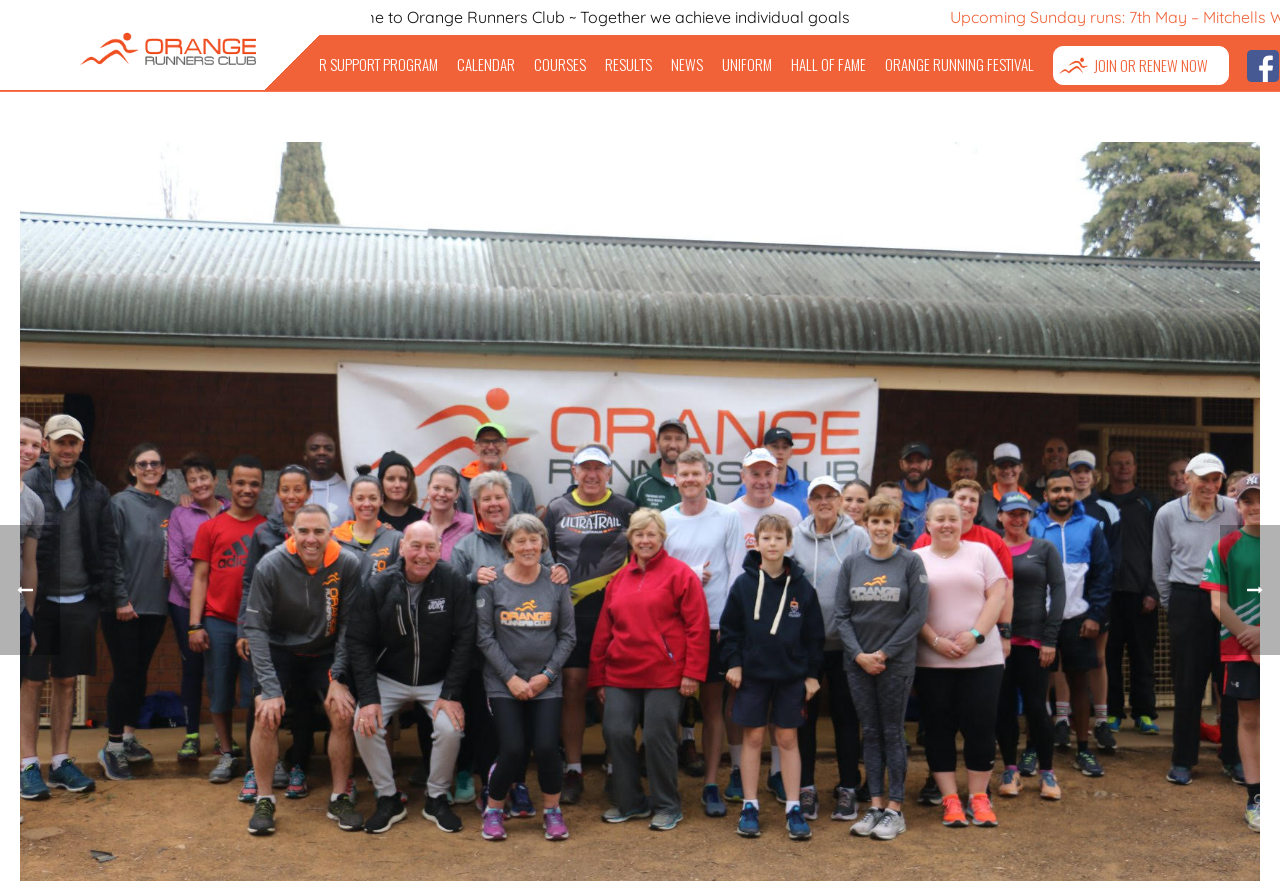Bounding box coordinates are specified in the format (top-left x, top-left y, bottom-right x, bottom-right y). All values are floating point numbers bounded between 0 and 1. Please provide the bounding box coordinate of the region this sentence describes: Results

[0.466, 0.041, 0.516, 0.103]